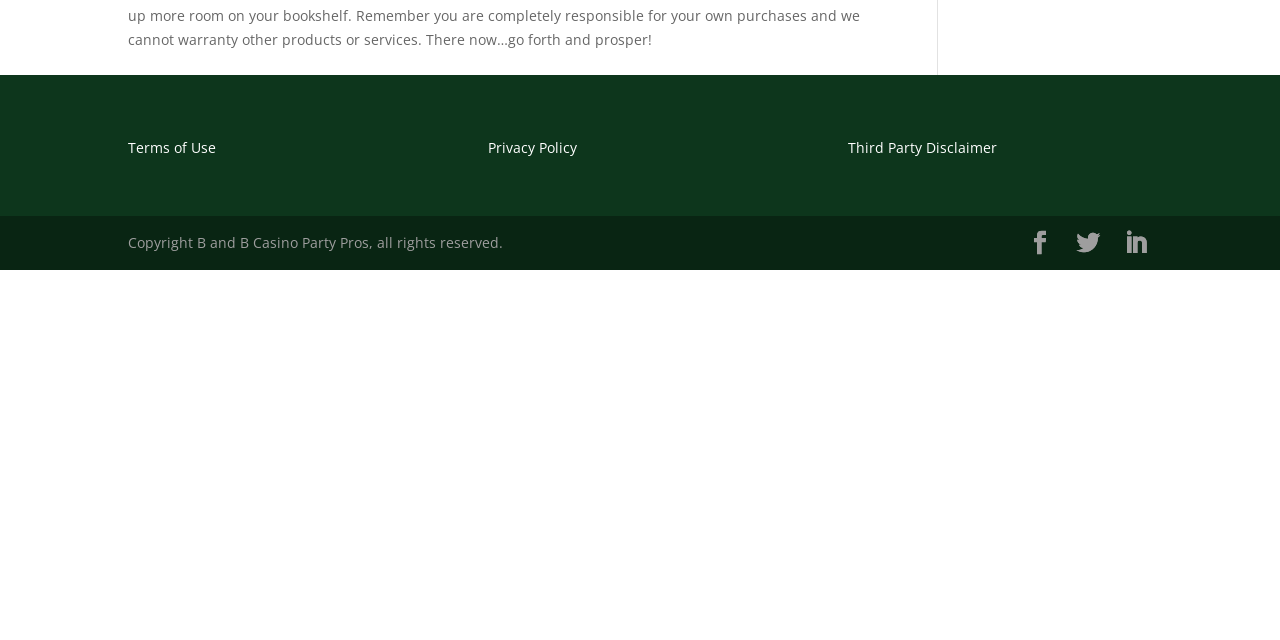Given the element description, predict the bounding box coordinates in the format (top-left x, top-left y, bottom-right x, bottom-right y), using floating point numbers between 0 and 1: Terms of Use

[0.1, 0.216, 0.169, 0.246]